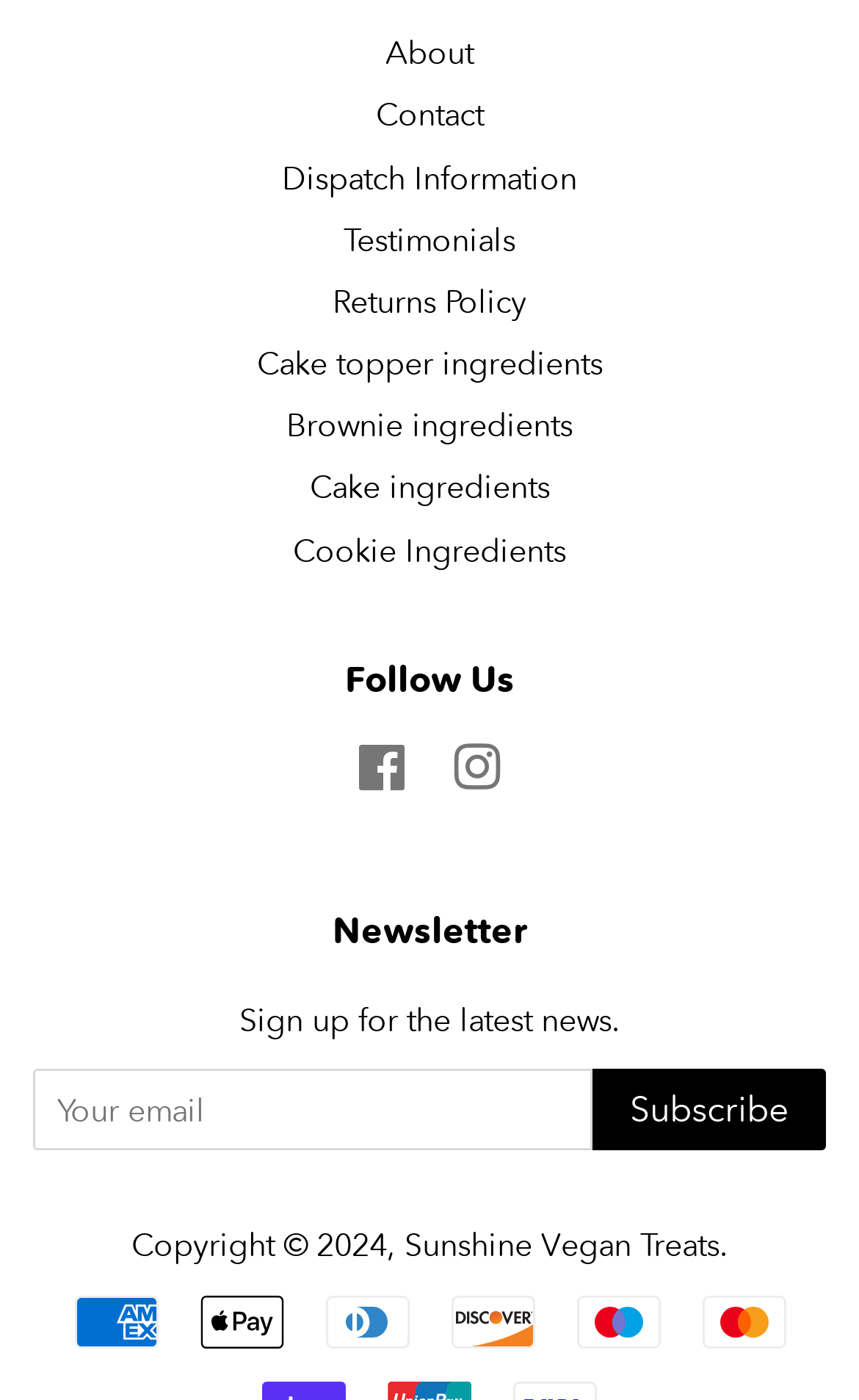What social media platforms can I follow the company on?
Using the visual information from the image, give a one-word or short-phrase answer.

Facebook and Instagram